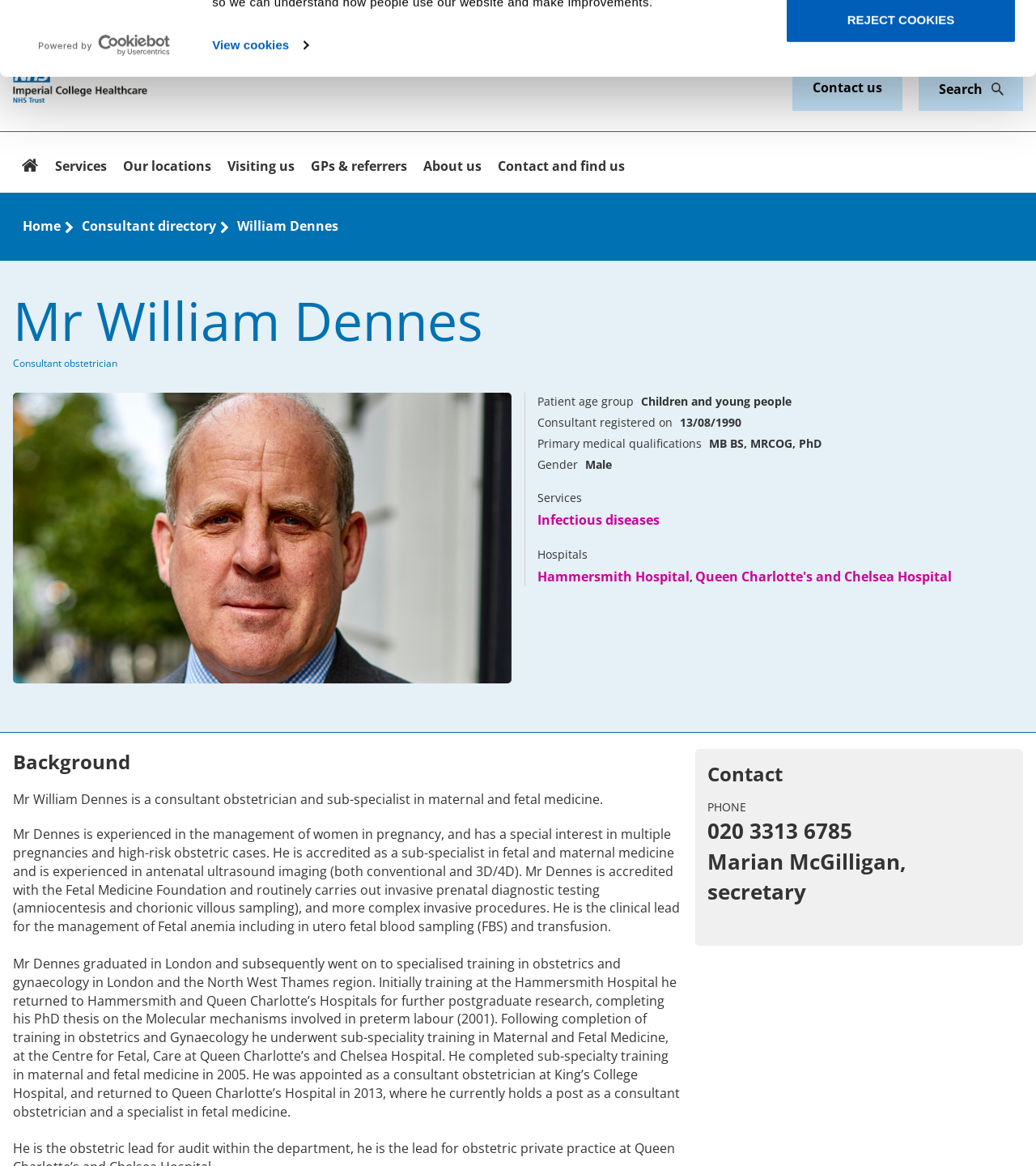Please extract and provide the main headline of the webpage.

Mr William Dennes
Consultant obstetrician